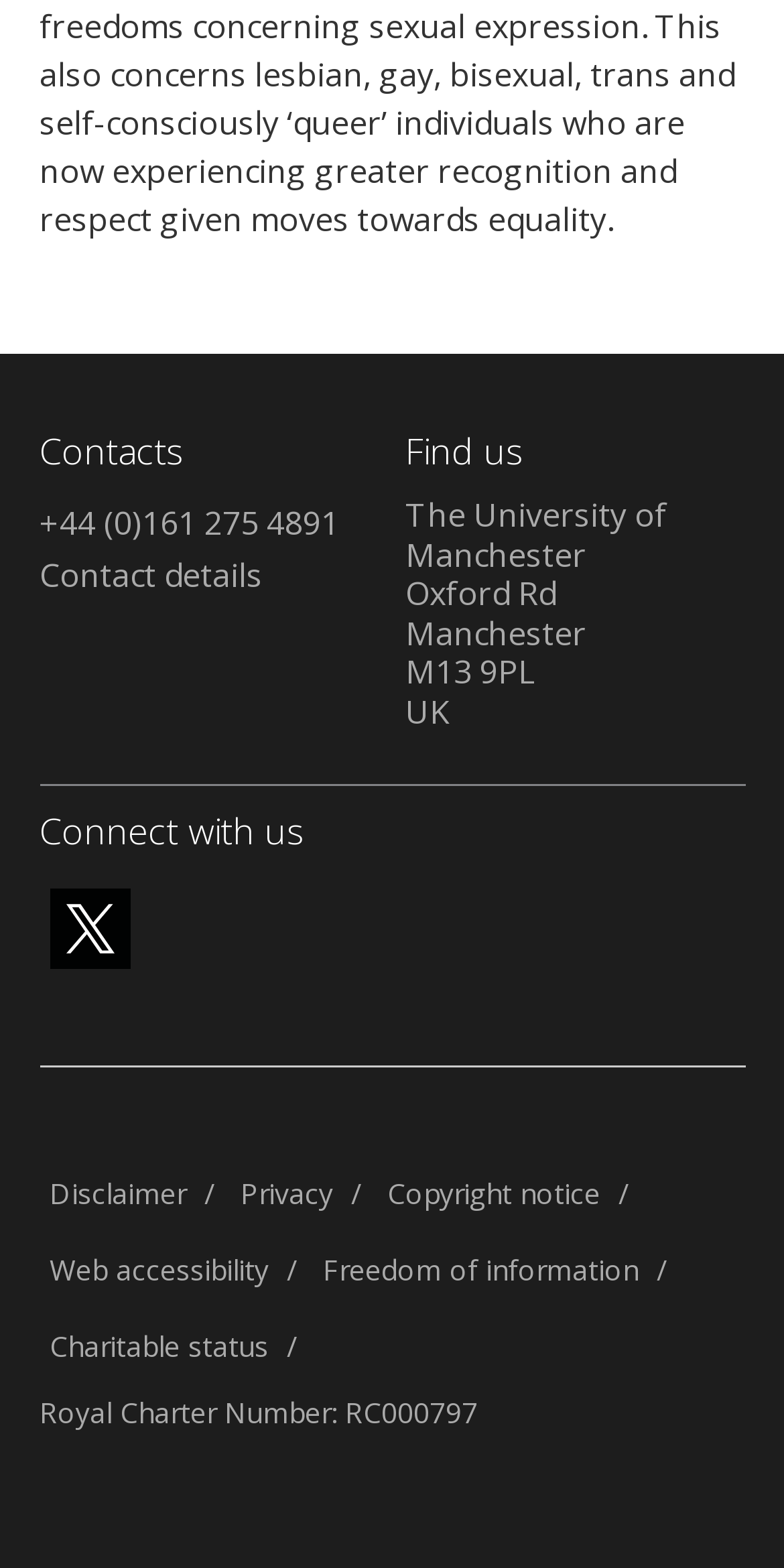Identify the bounding box coordinates of the region that needs to be clicked to carry out this instruction: "Read disclaimer". Provide these coordinates as four float numbers ranging from 0 to 1, i.e., [left, top, right, bottom].

[0.05, 0.737, 0.25, 0.786]